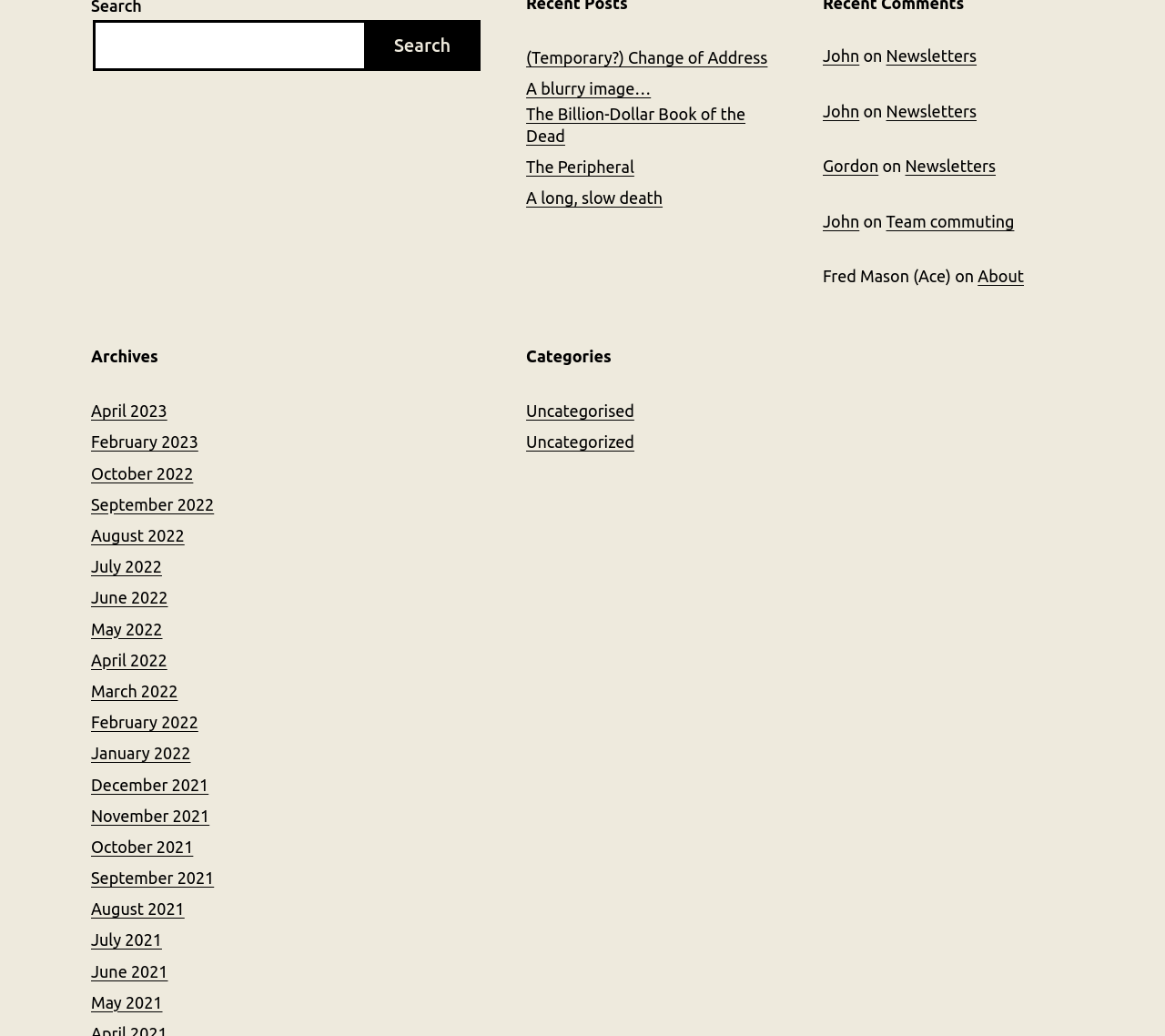What is the purpose of the searchbox?
Offer a detailed and exhaustive answer to the question.

The searchbox is located at the top left of the webpage, with a button labeled 'Search' next to it. This suggests that the searchbox is used to search for content within the website.